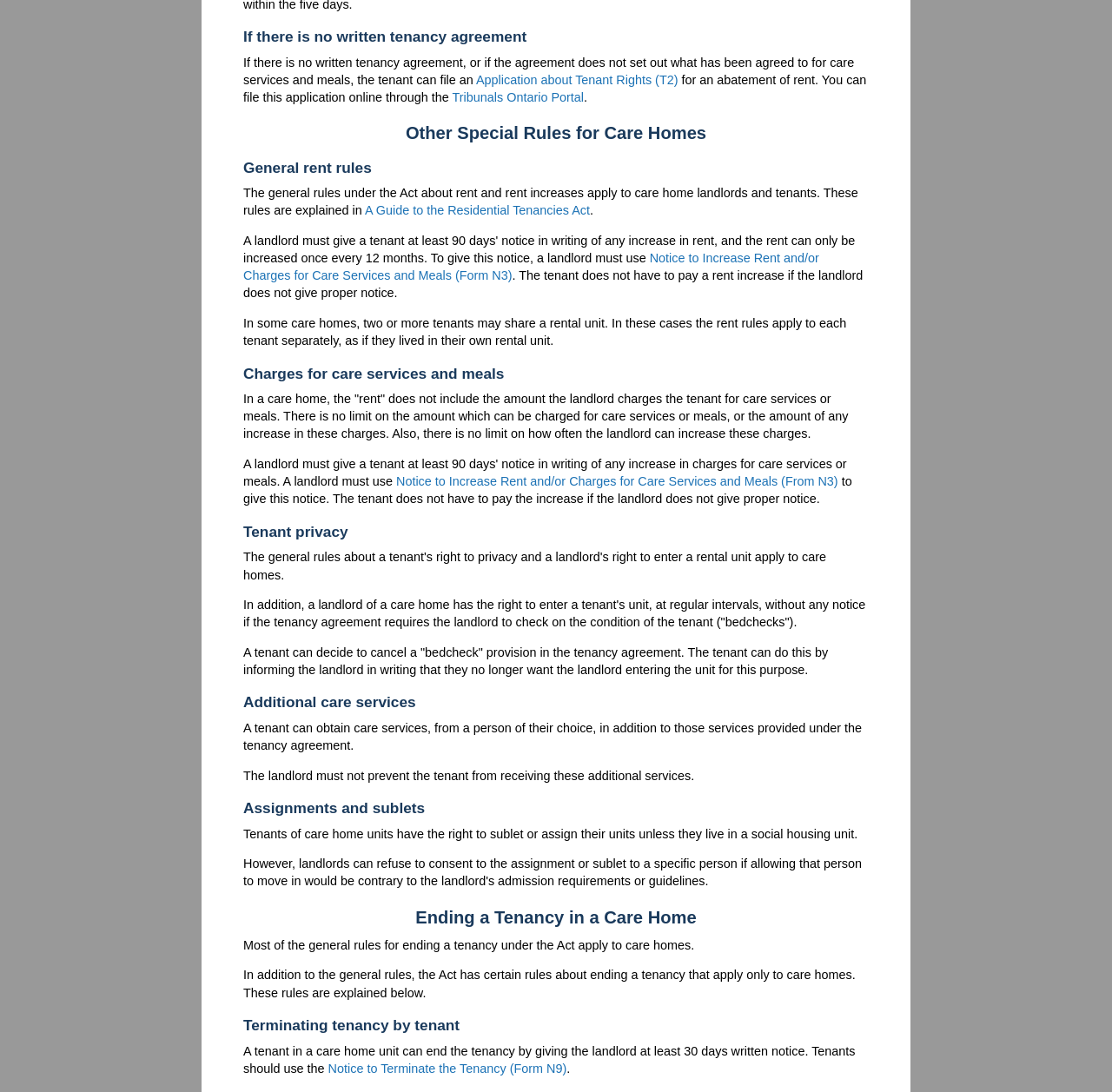What is the minimum notice period for a tenant to end a tenancy in a care home?
Please describe in detail the information shown in the image to answer the question.

The webpage states that a tenant in a care home unit can end the tenancy by giving the landlord at least 30 days written notice.